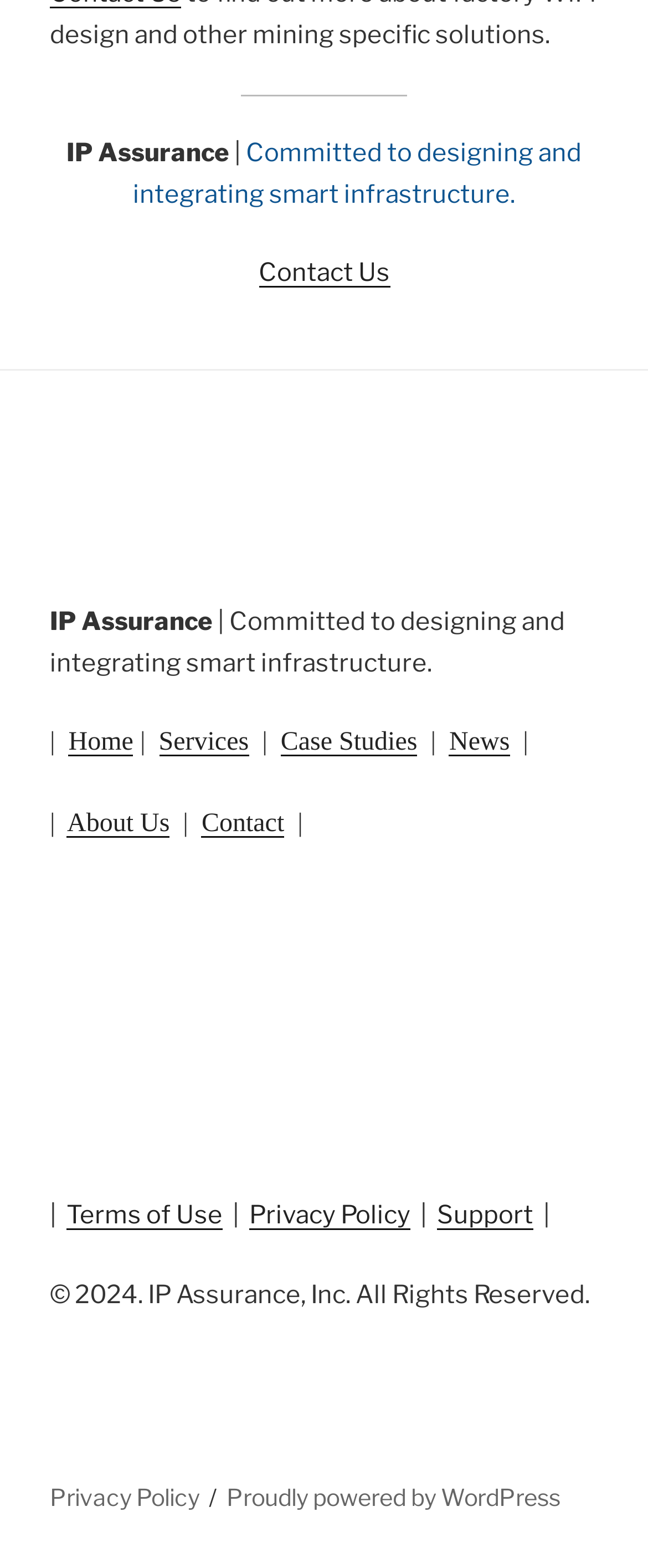Pinpoint the bounding box coordinates of the area that must be clicked to complete this instruction: "Click Contact Us".

[0.399, 0.165, 0.601, 0.184]